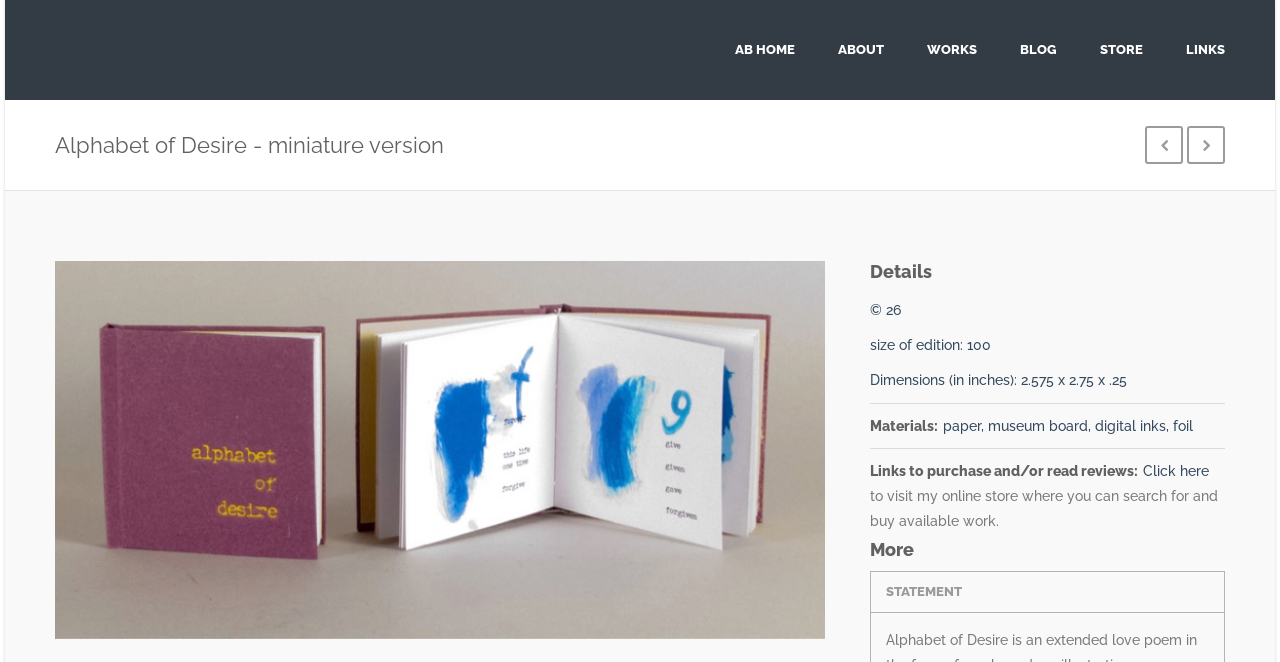Determine the bounding box coordinates of the element that should be clicked to execute the following command: "view works".

[0.713, 0.0, 0.774, 0.151]